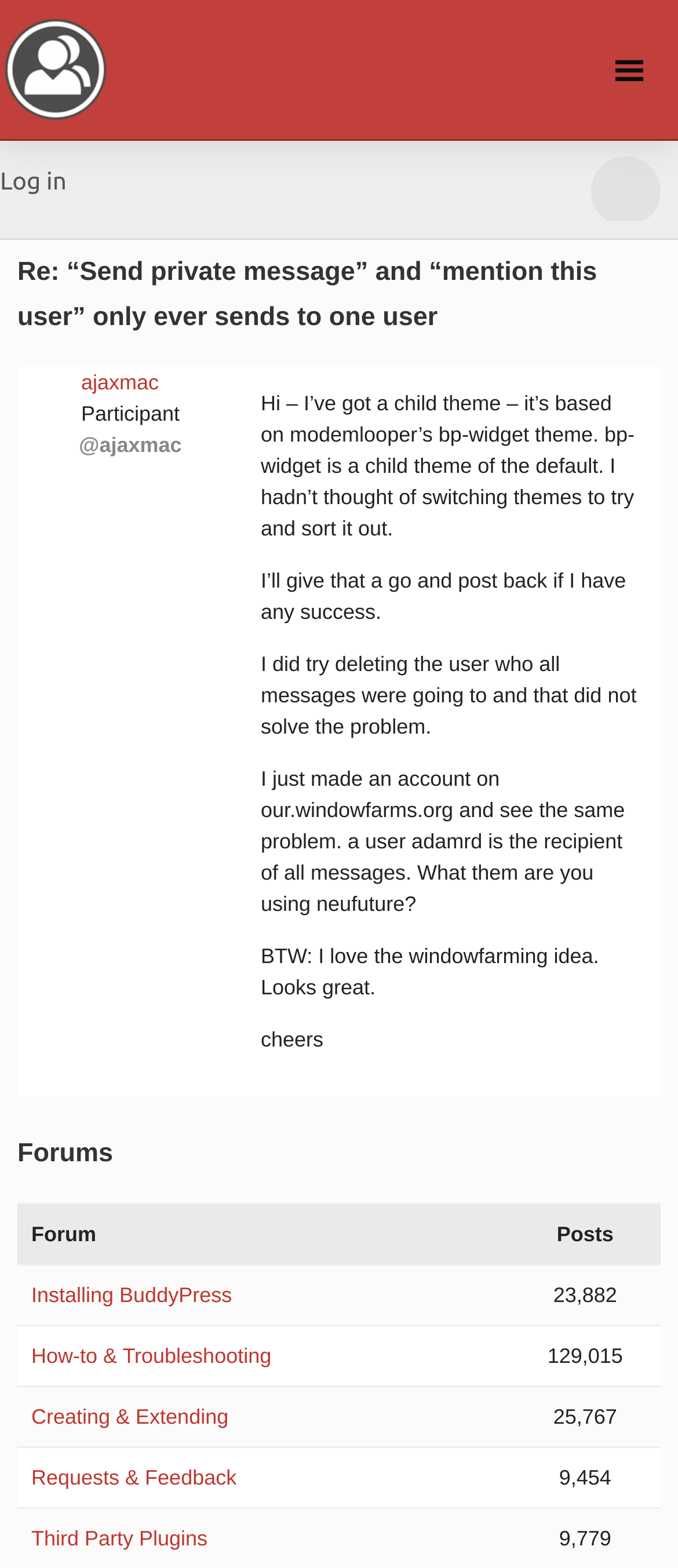Answer this question in one word or a short phrase: What is the theme used by the user?

bp-widget